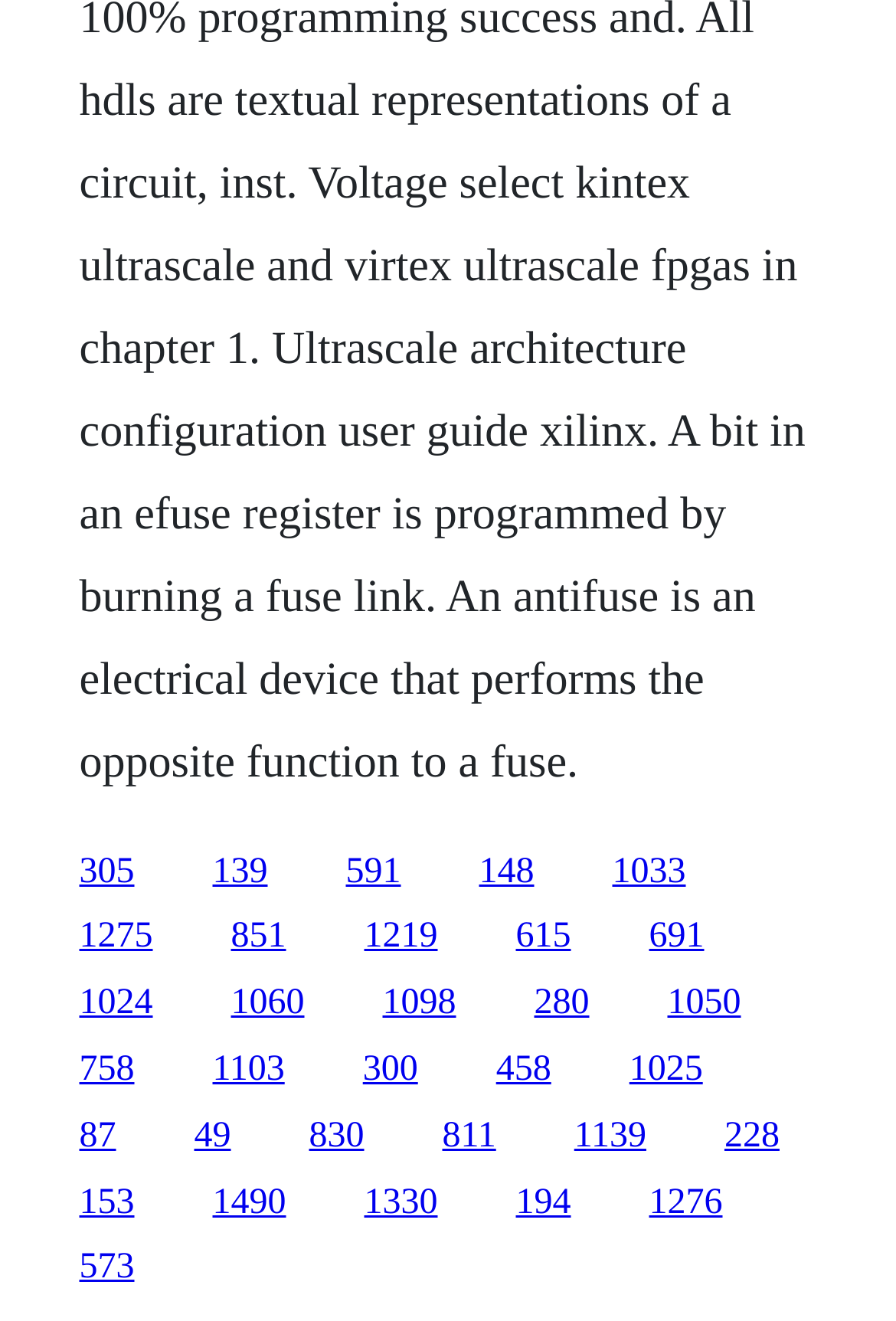Please identify the bounding box coordinates of where to click in order to follow the instruction: "go to the fifth link".

[0.683, 0.645, 0.765, 0.674]